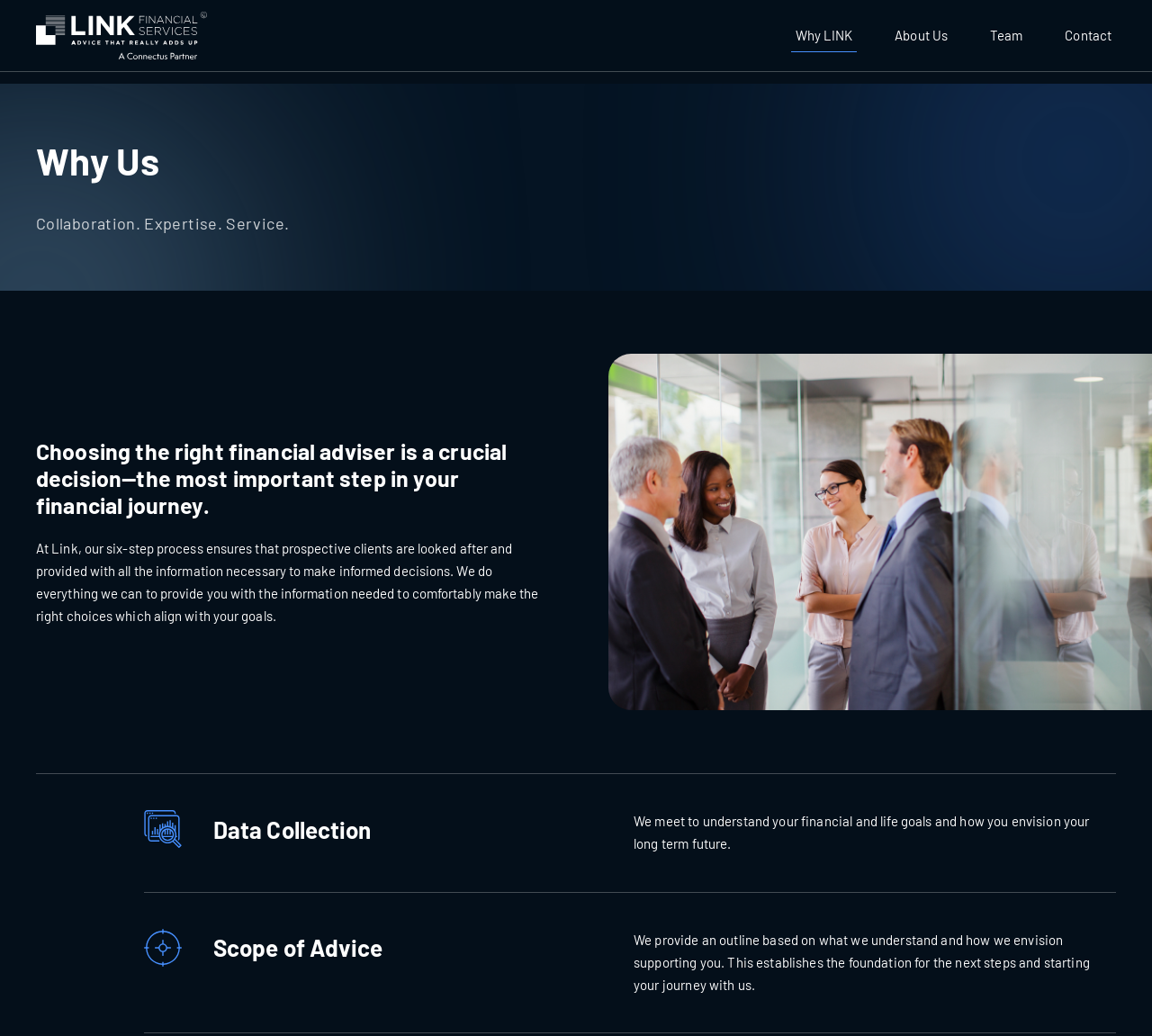Please reply to the following question using a single word or phrase: 
What is the tone of the company's approach?

Collaborative